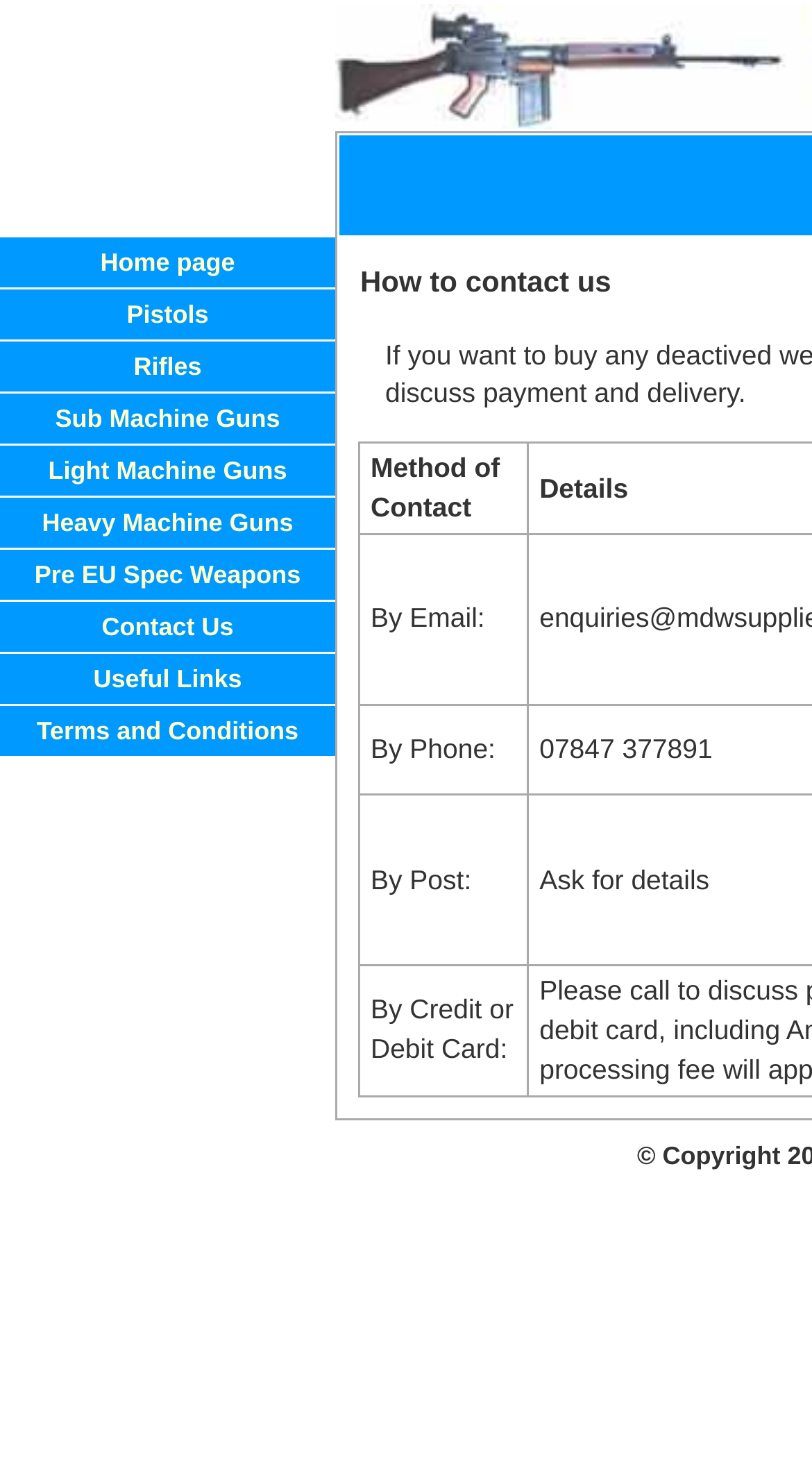Identify the bounding box coordinates of the section to be clicked to complete the task described by the following instruction: "Click the 'Log In' button". The coordinates should be four float numbers between 0 and 1, formatted as [left, top, right, bottom].

None